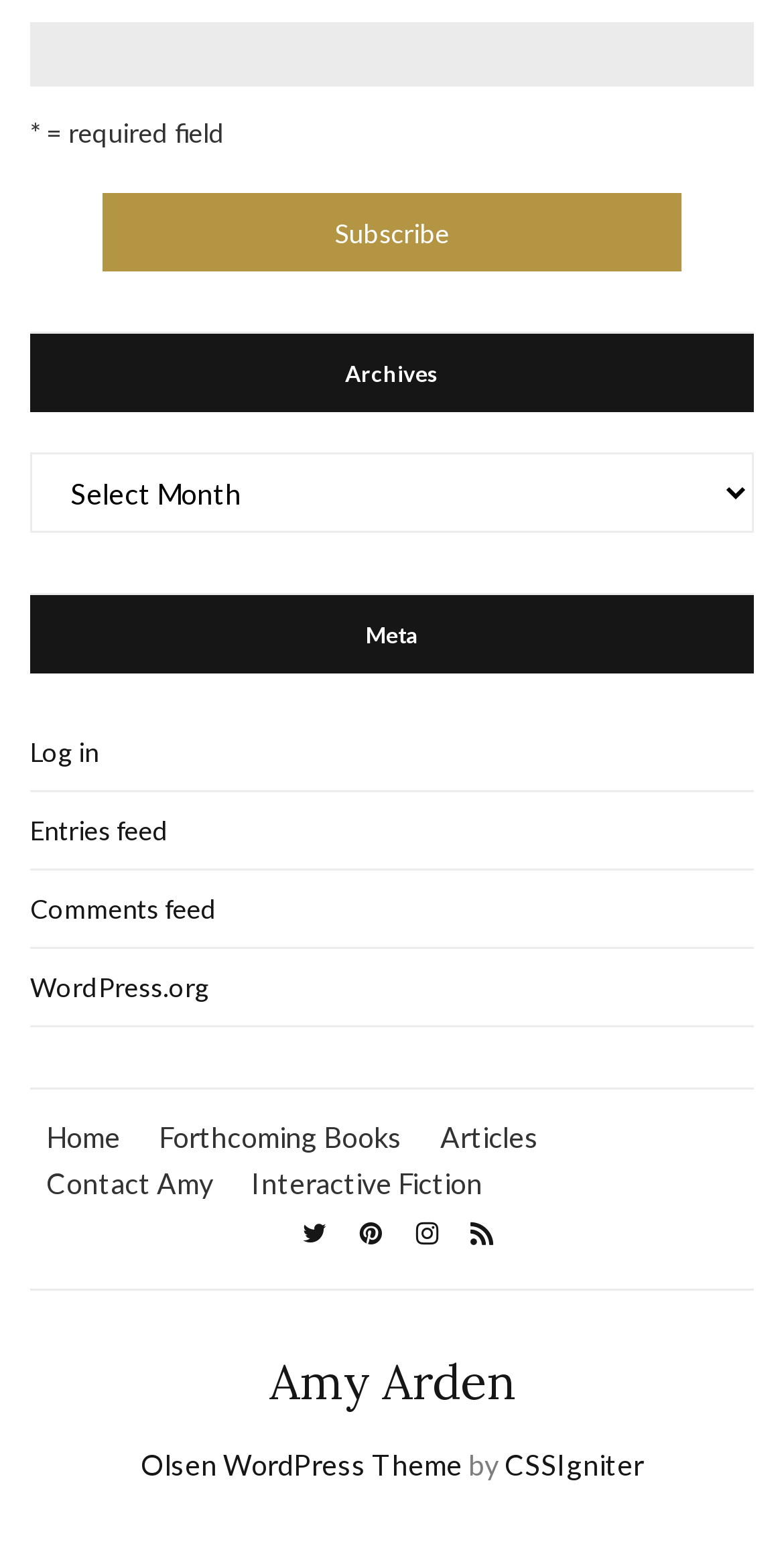Give a one-word or one-phrase response to the question:
What is the purpose of the button?

Subscribe